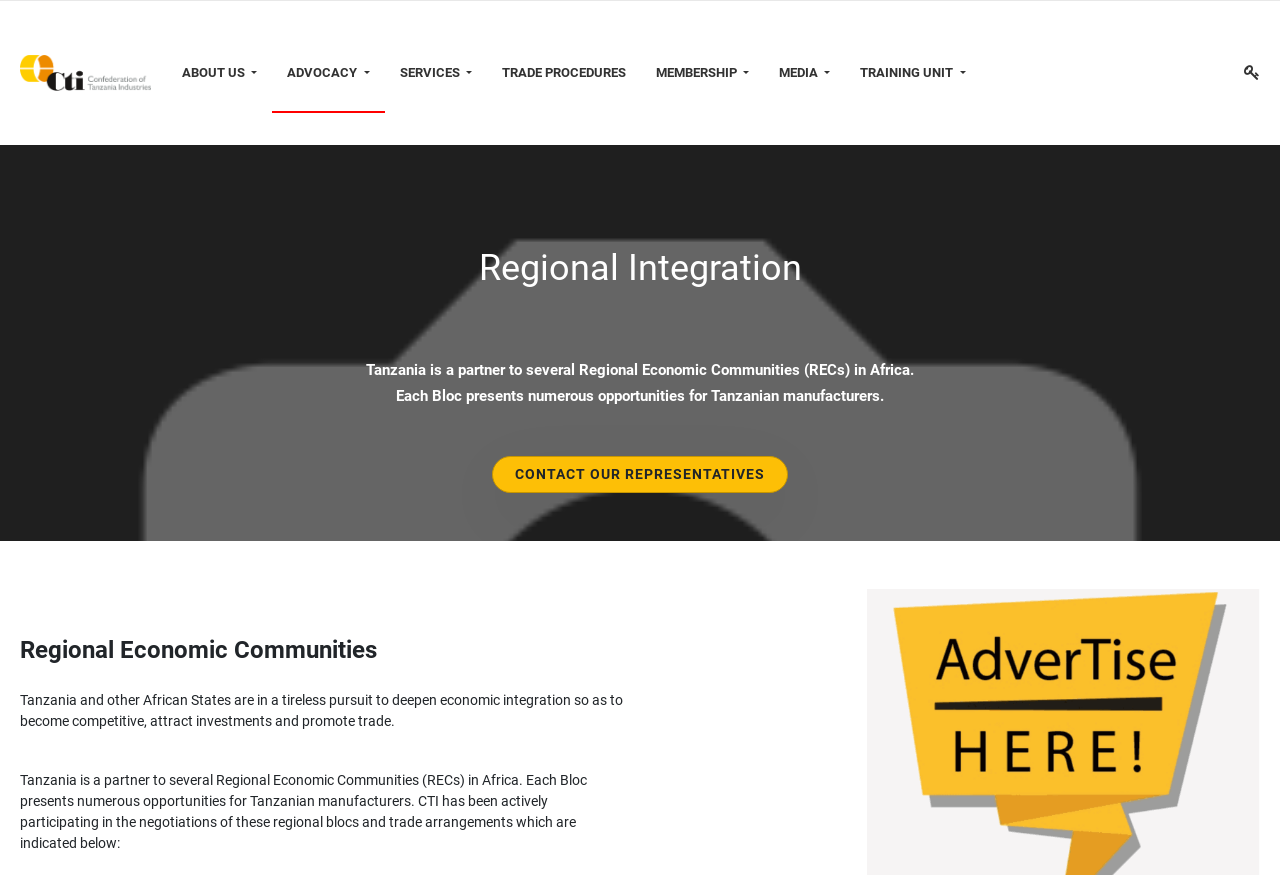How many Regional Economic Communities are mentioned?
From the details in the image, provide a complete and detailed answer to the question.

I read the text, which mentions 'several Regional Economic Communities (RECs) in Africa' but does not specify the exact number.